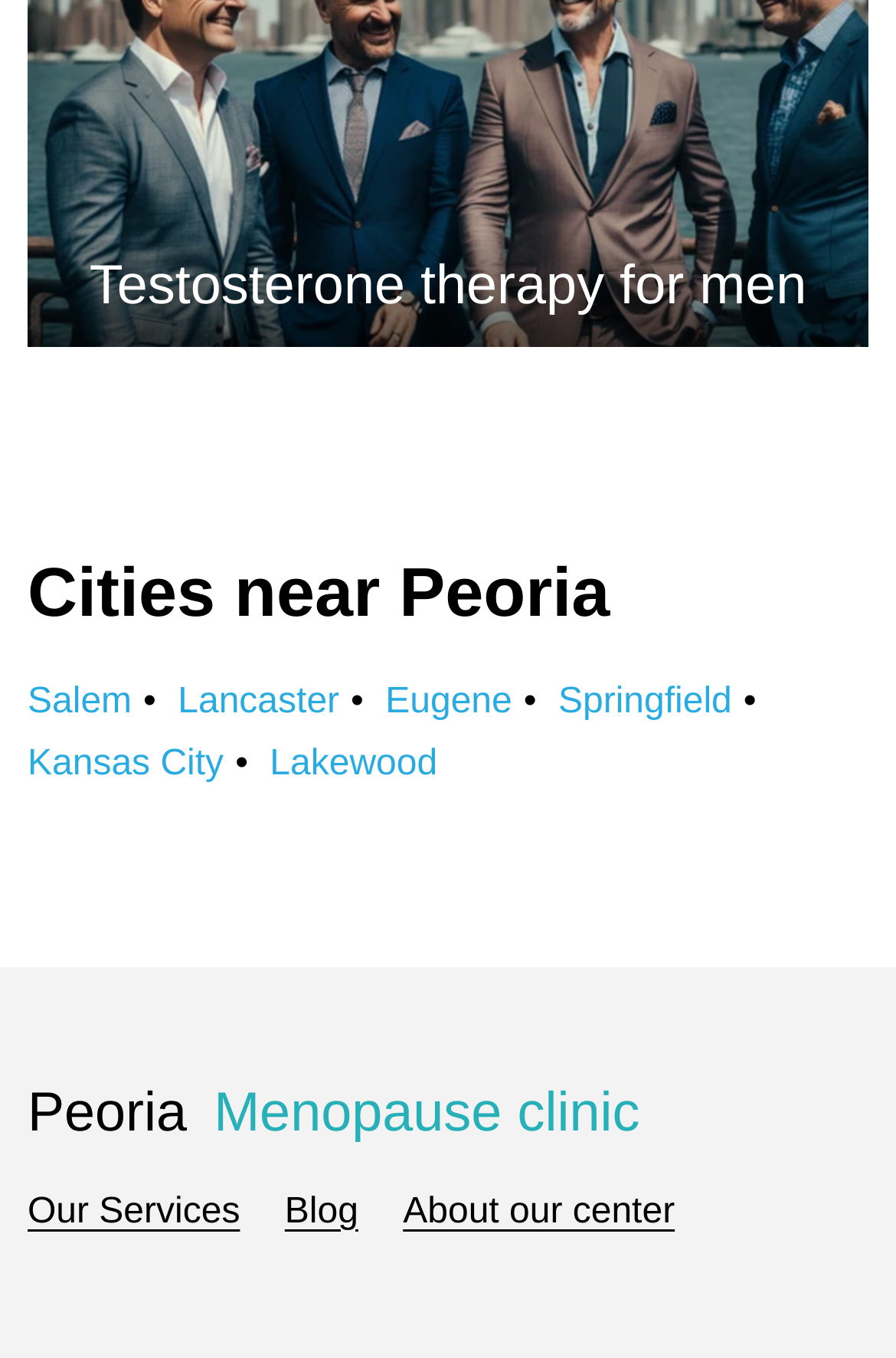Using the details from the image, please elaborate on the following question: What is the name of the city mentioned in the footer section?

The footer section has a static text 'Peoria' which is the name of the city.